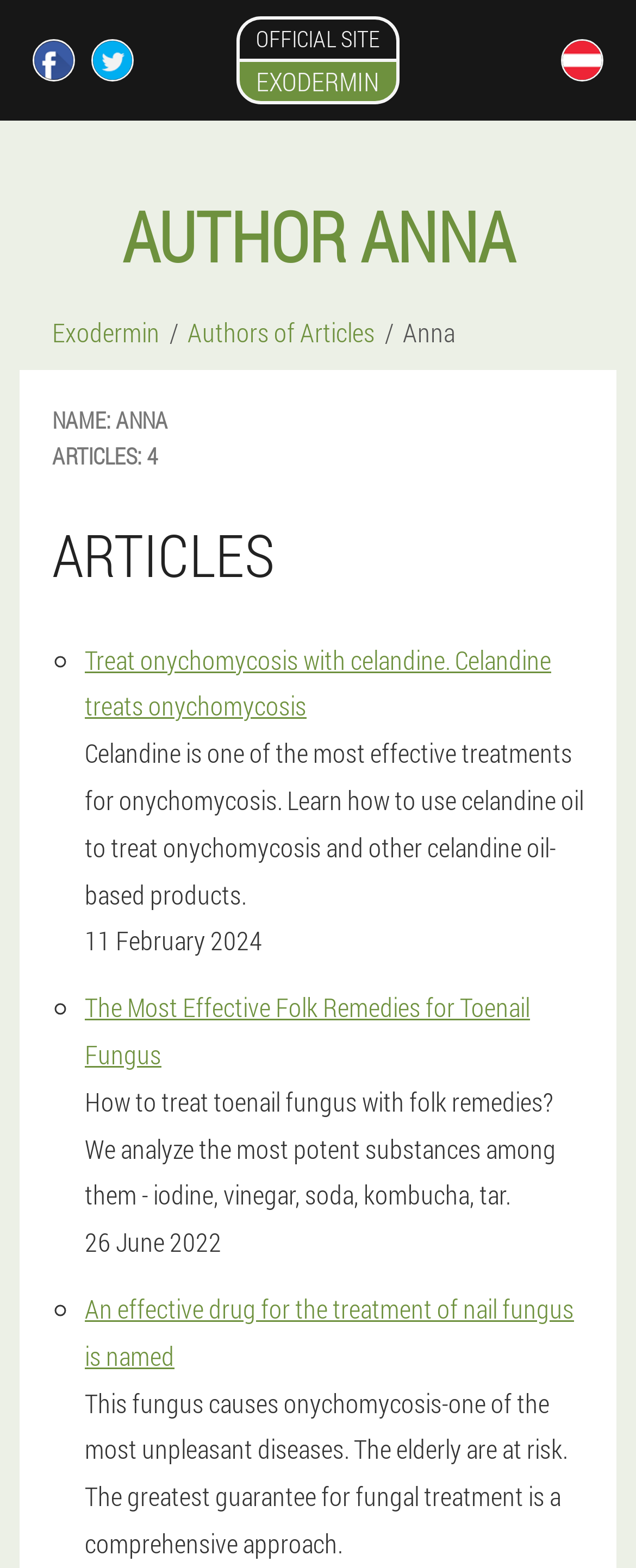When was the second article published?
Provide a detailed answer to the question using information from the image.

I found the static text '26 June 2022' below the second article link, which indicates the publication date of the second article.